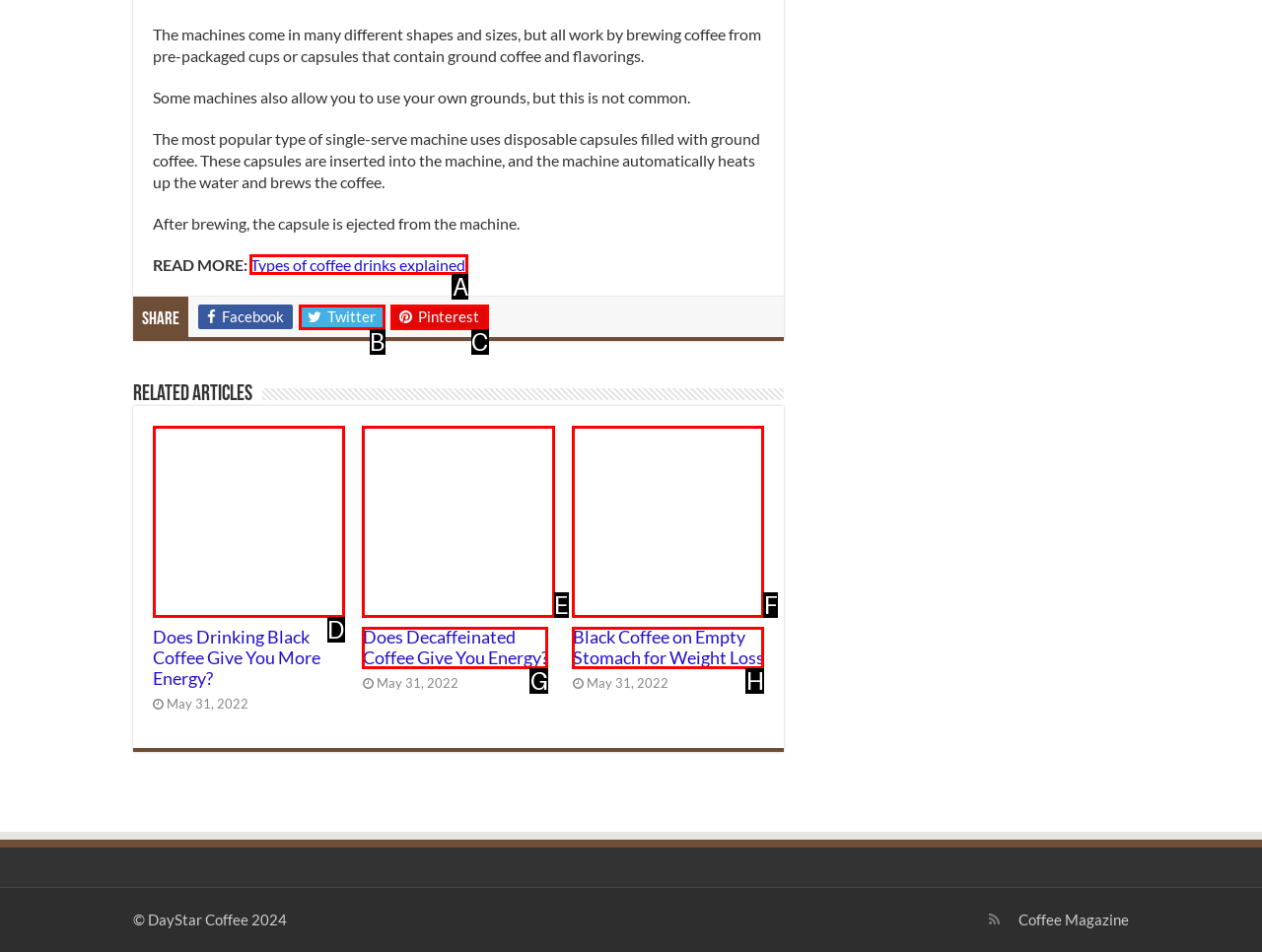From the given options, indicate the letter that corresponds to the action needed to complete this task: Read more about types of coffee drinks. Respond with only the letter.

A